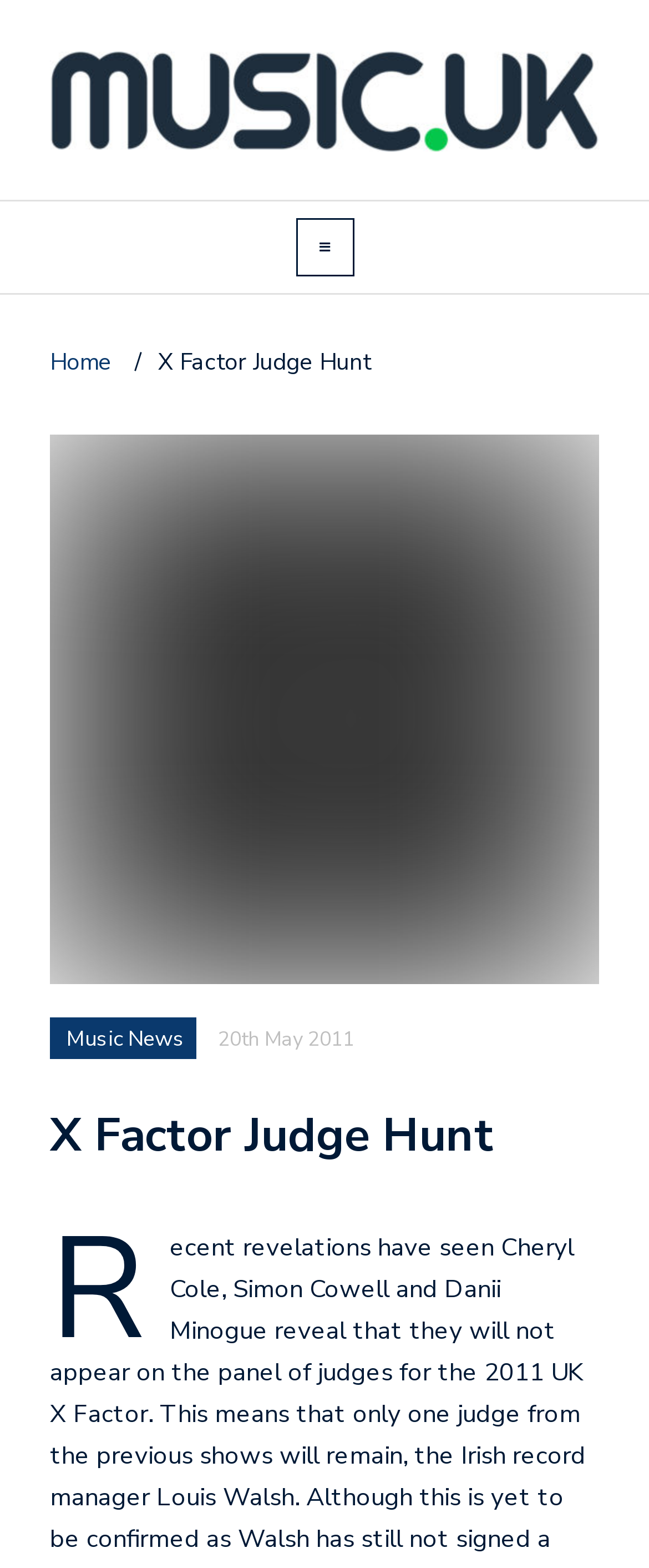Locate and provide the bounding box coordinates for the HTML element that matches this description: "name="et_pb_contact_email_0" placeholder="Email Address"".

None